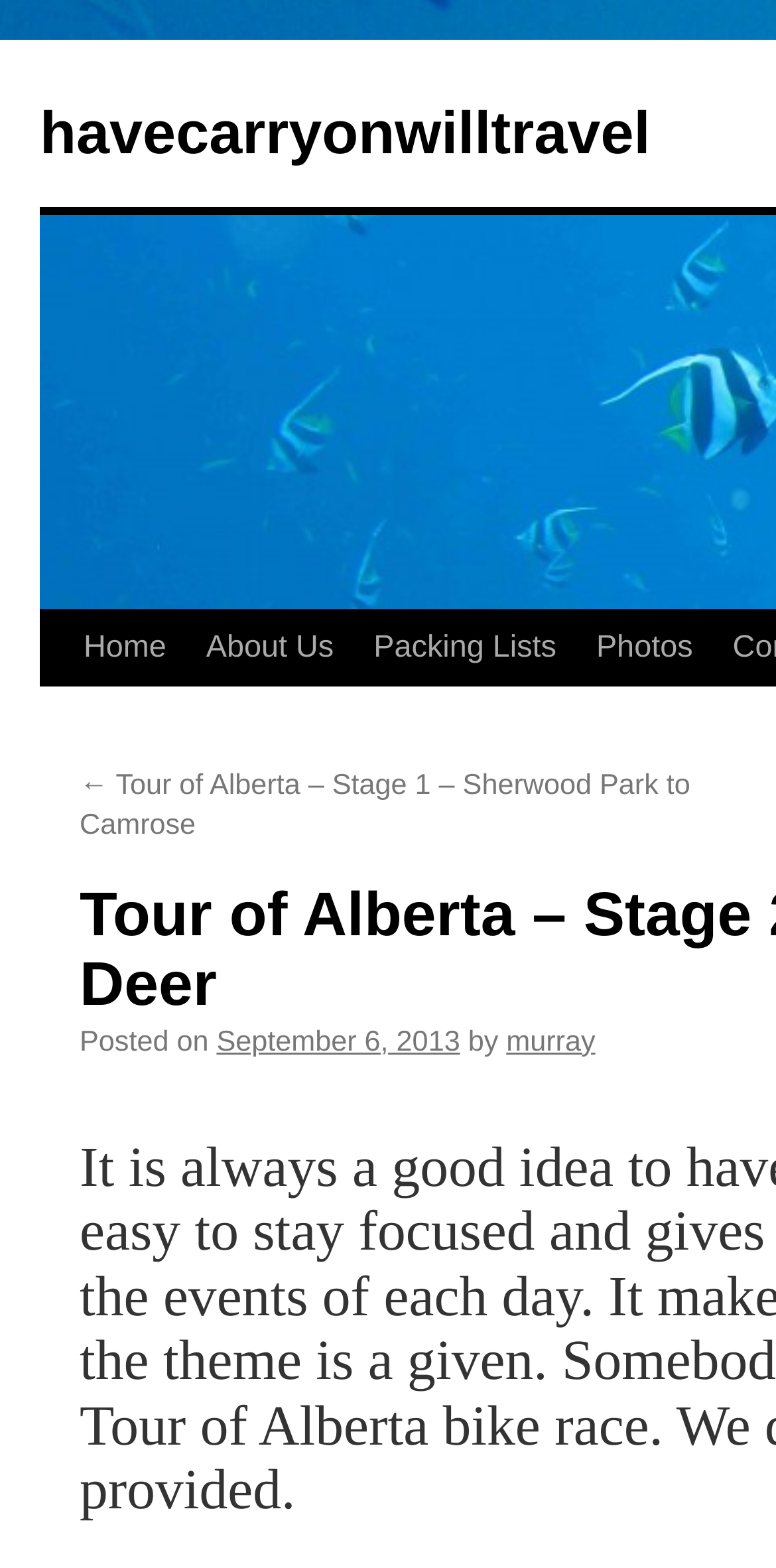Please identify the bounding box coordinates of the clickable area that will allow you to execute the instruction: "Browse Collections".

None